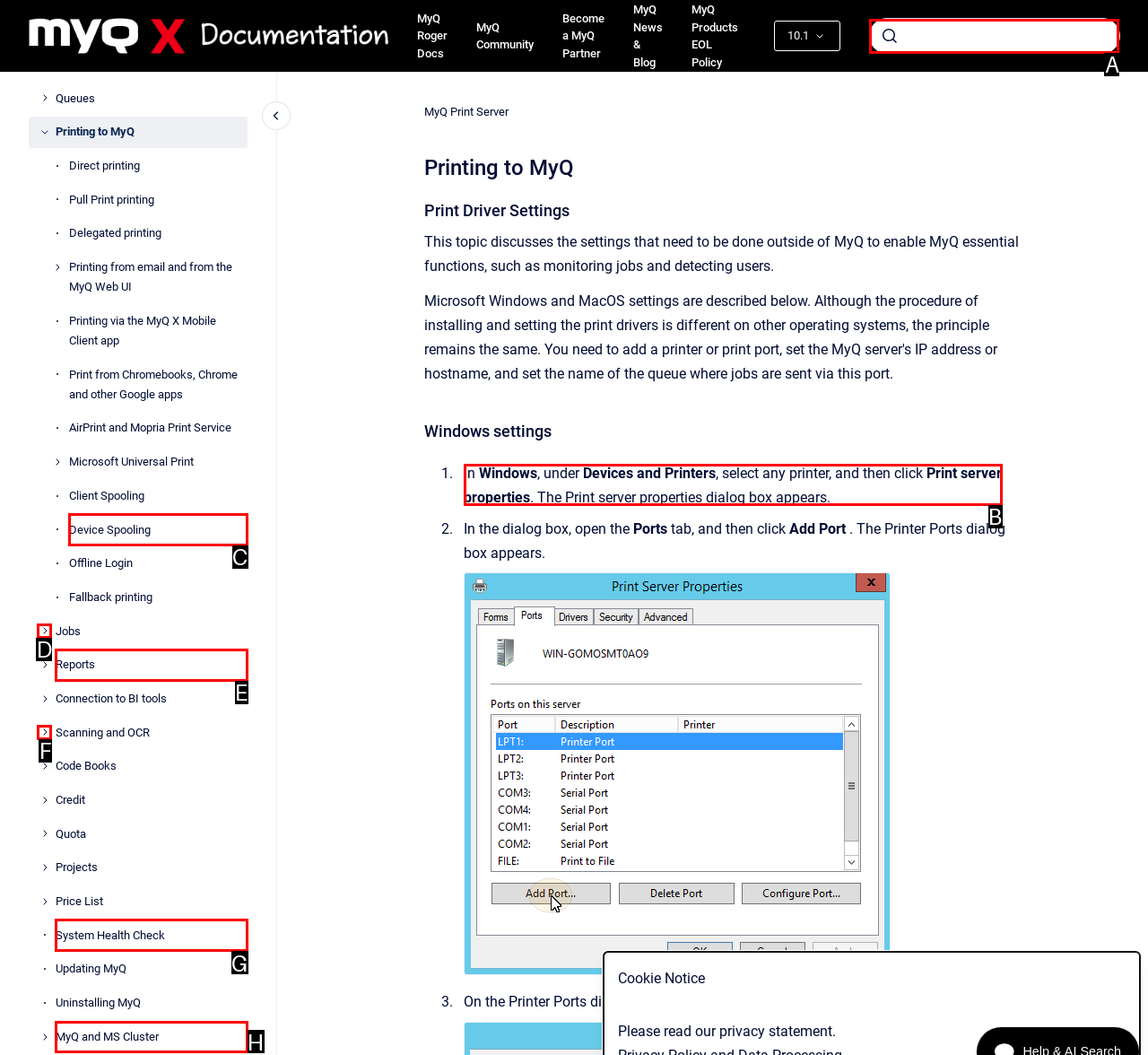Choose the UI element you need to click to carry out the task: Open Print server properties.
Respond with the corresponding option's letter.

B